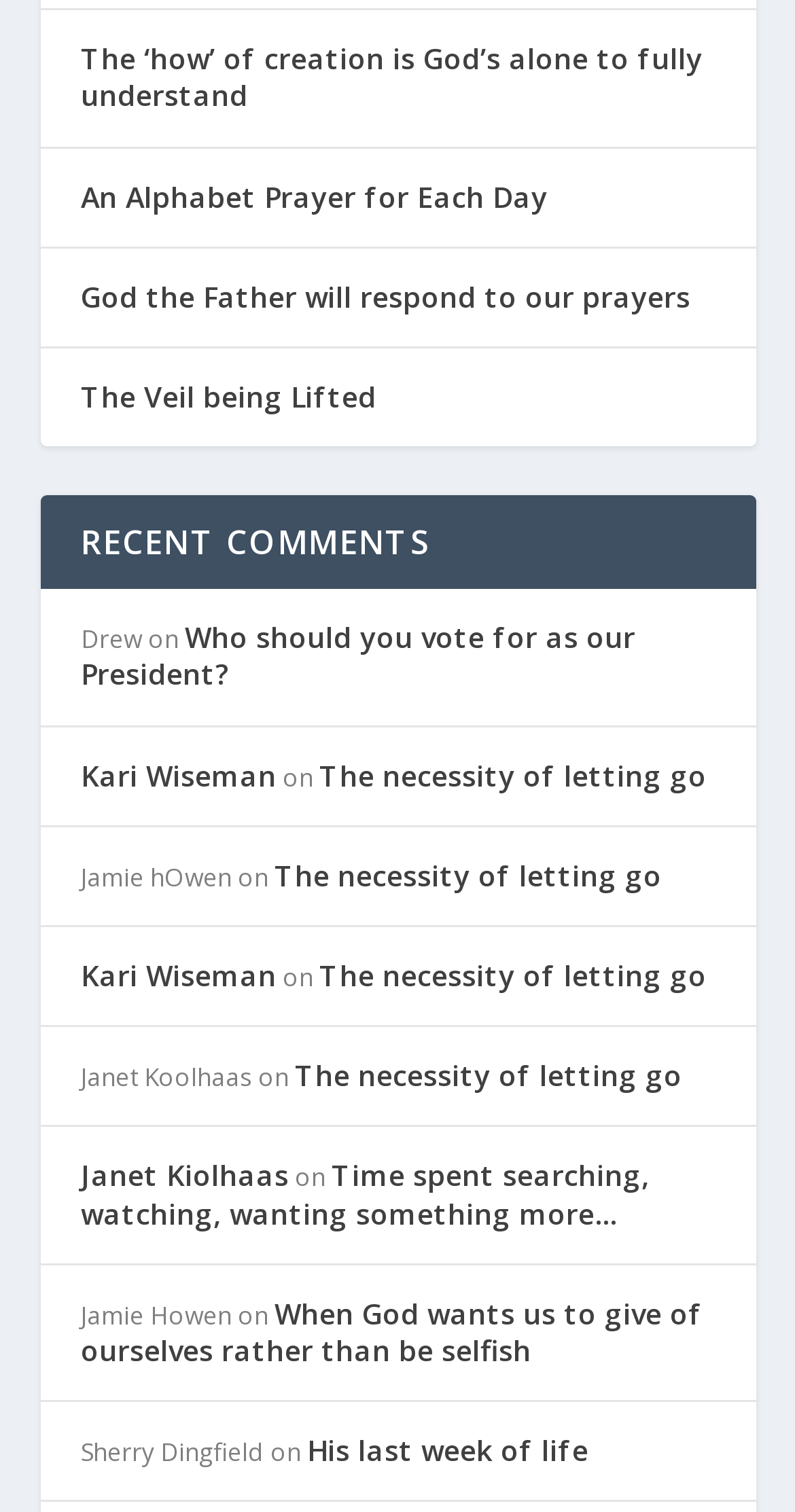Provide your answer in a single word or phrase: 
How many links are there on the webpage?

14